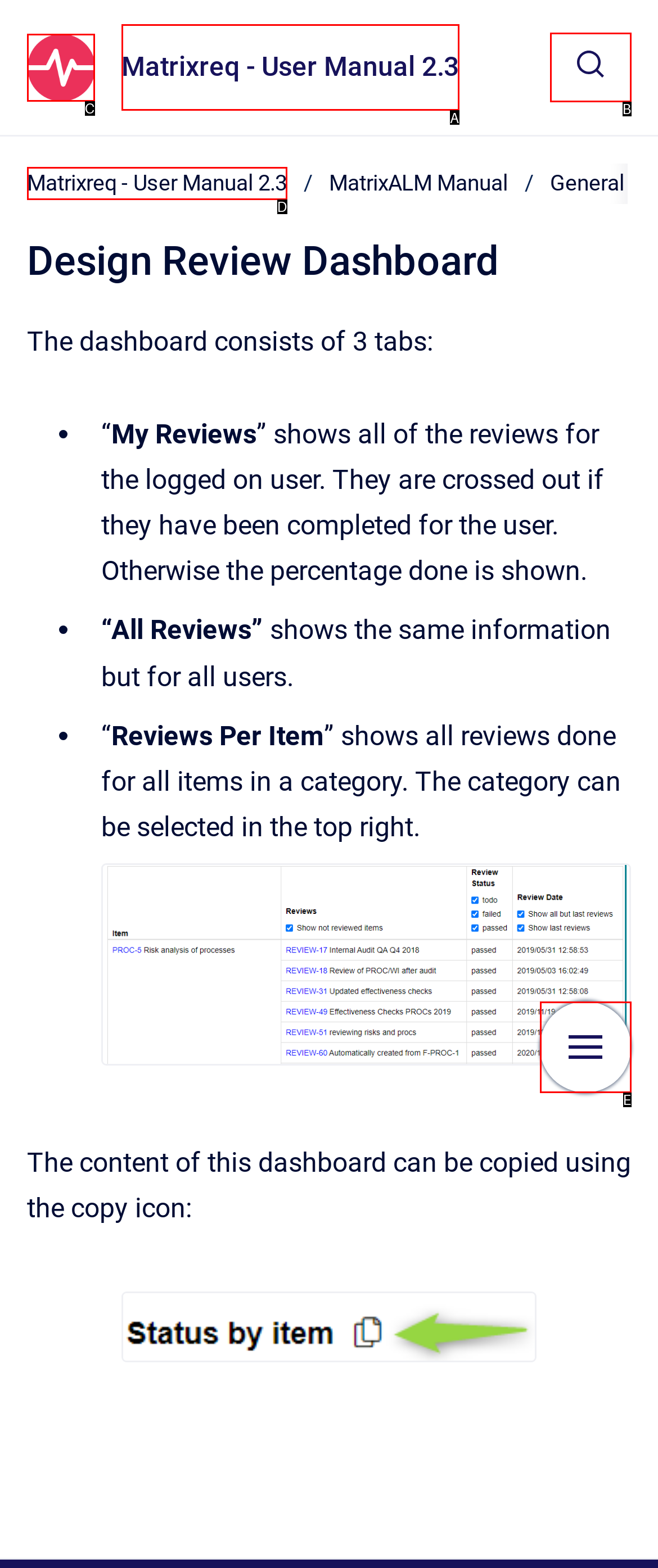Which option aligns with the description: Show search form? Respond by selecting the correct letter.

B